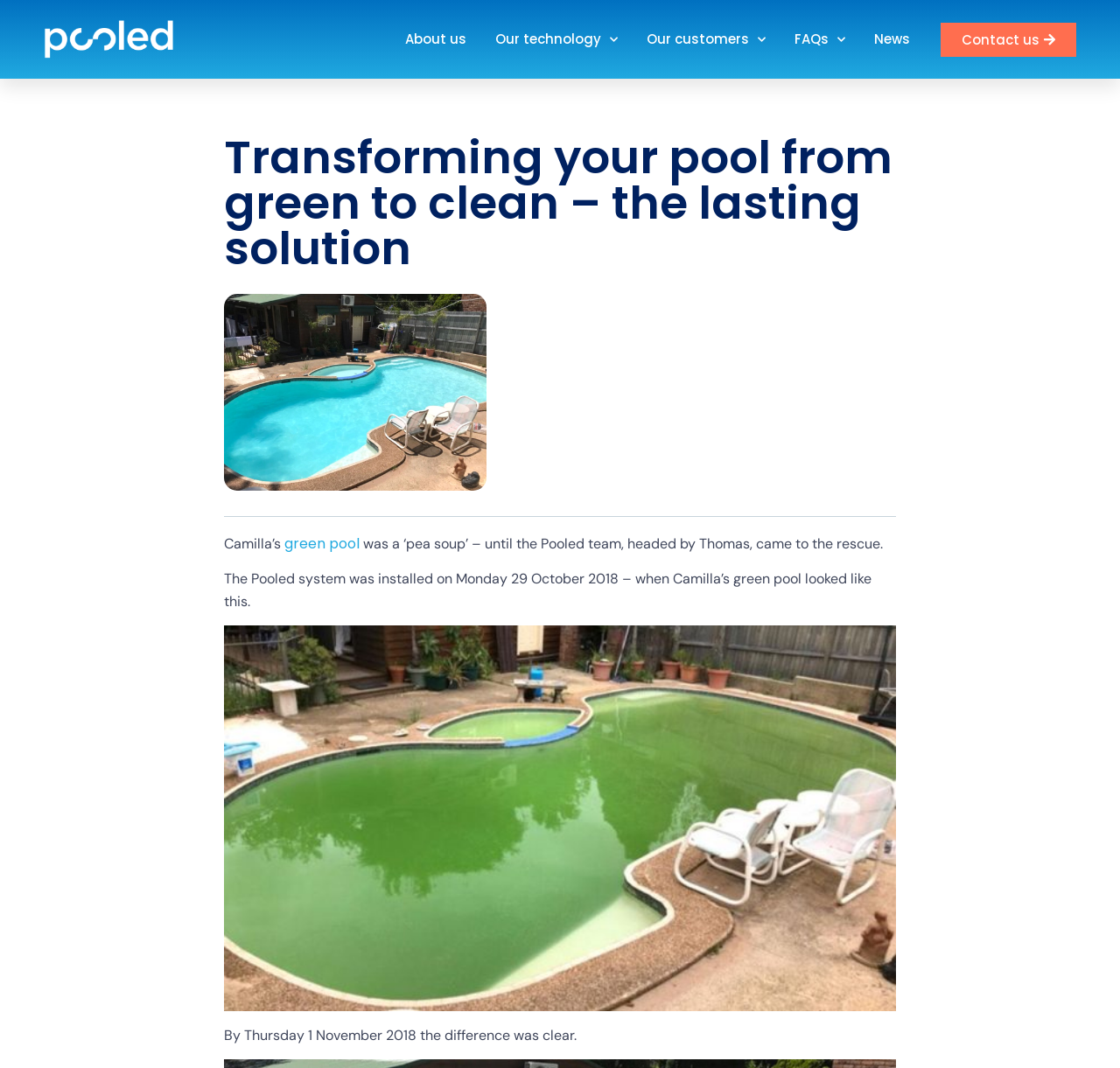How long did it take to transform the pool?
Using the image as a reference, answer with just one word or a short phrase.

4 days